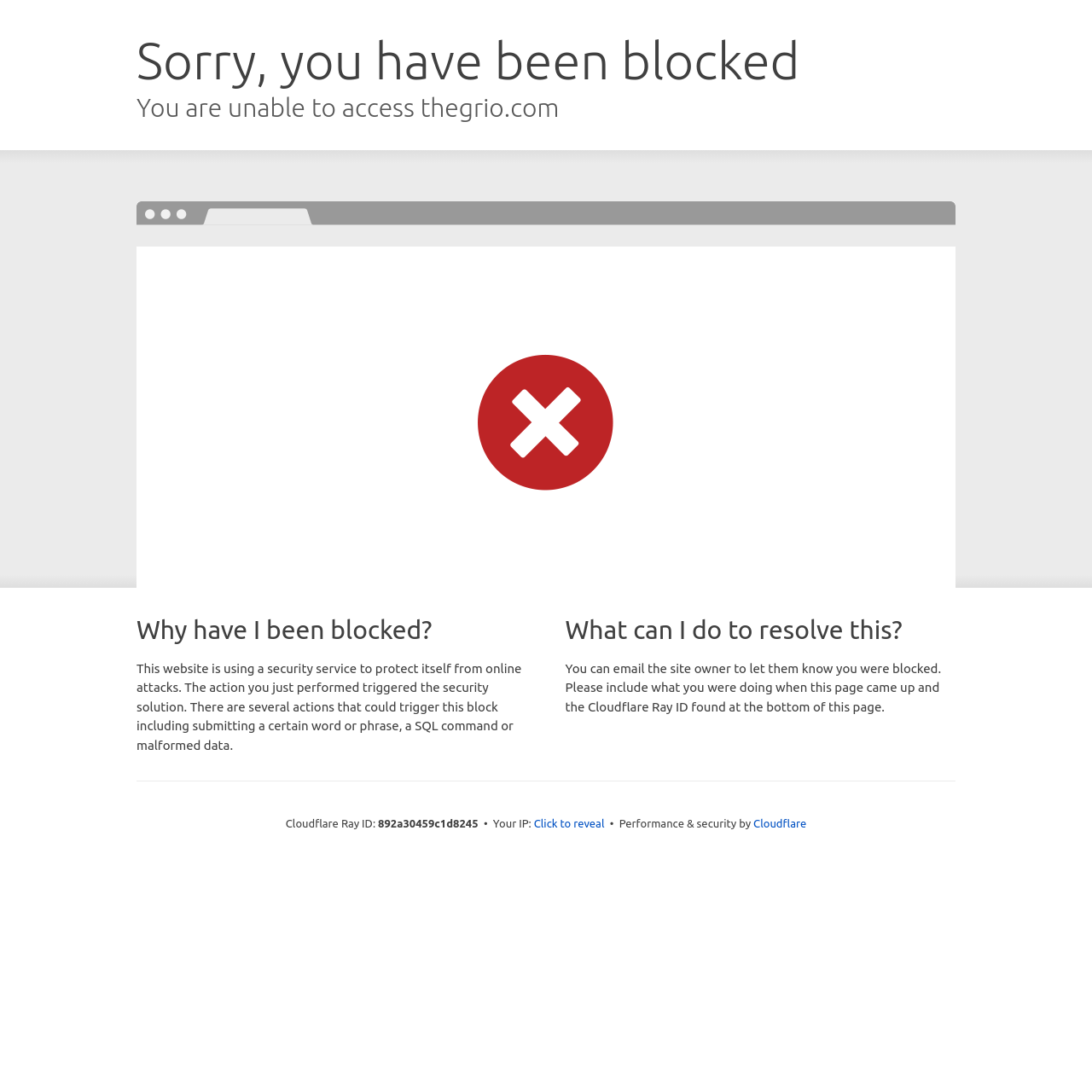What is the purpose of the 'Click to reveal' button?
Craft a detailed and extensive response to the question.

The 'Click to reveal' button is next to the 'Your IP:' text, suggesting that clicking it will reveal the user's IP address.